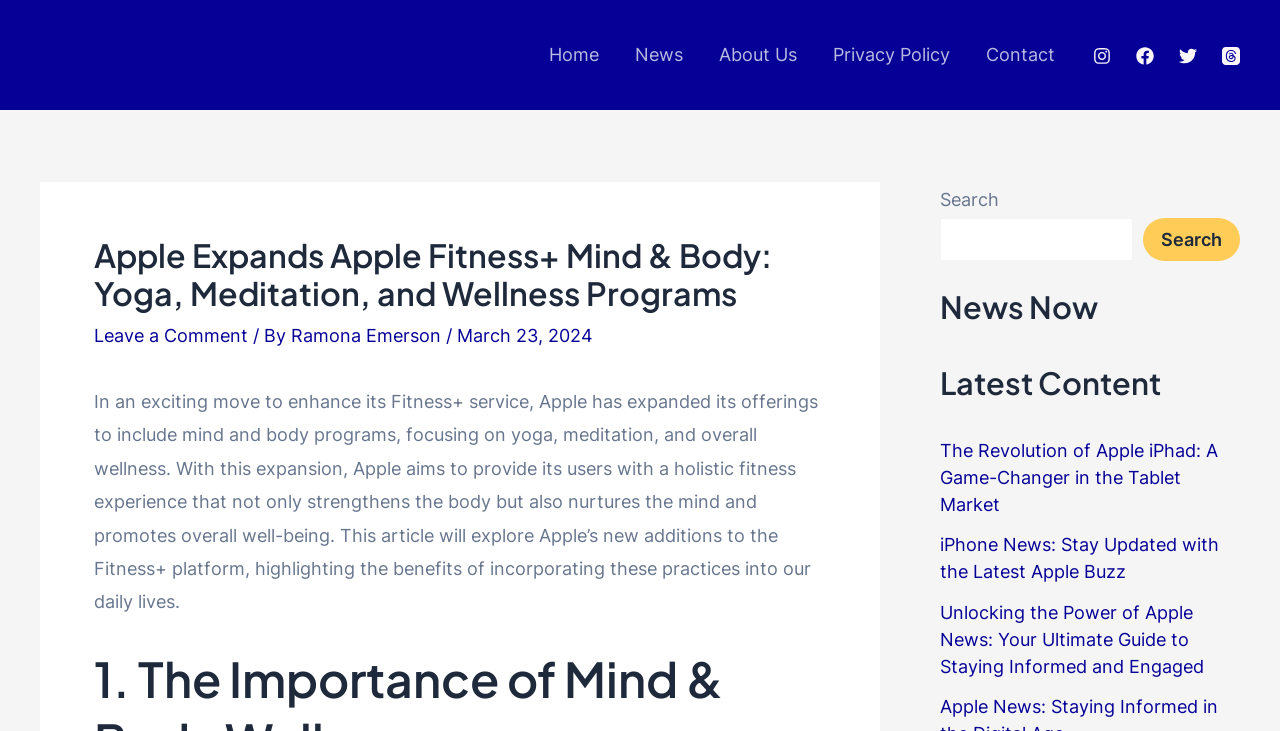Answer the following query with a single word or phrase:
What type of content is listed under 'News Now'?

Latest news articles